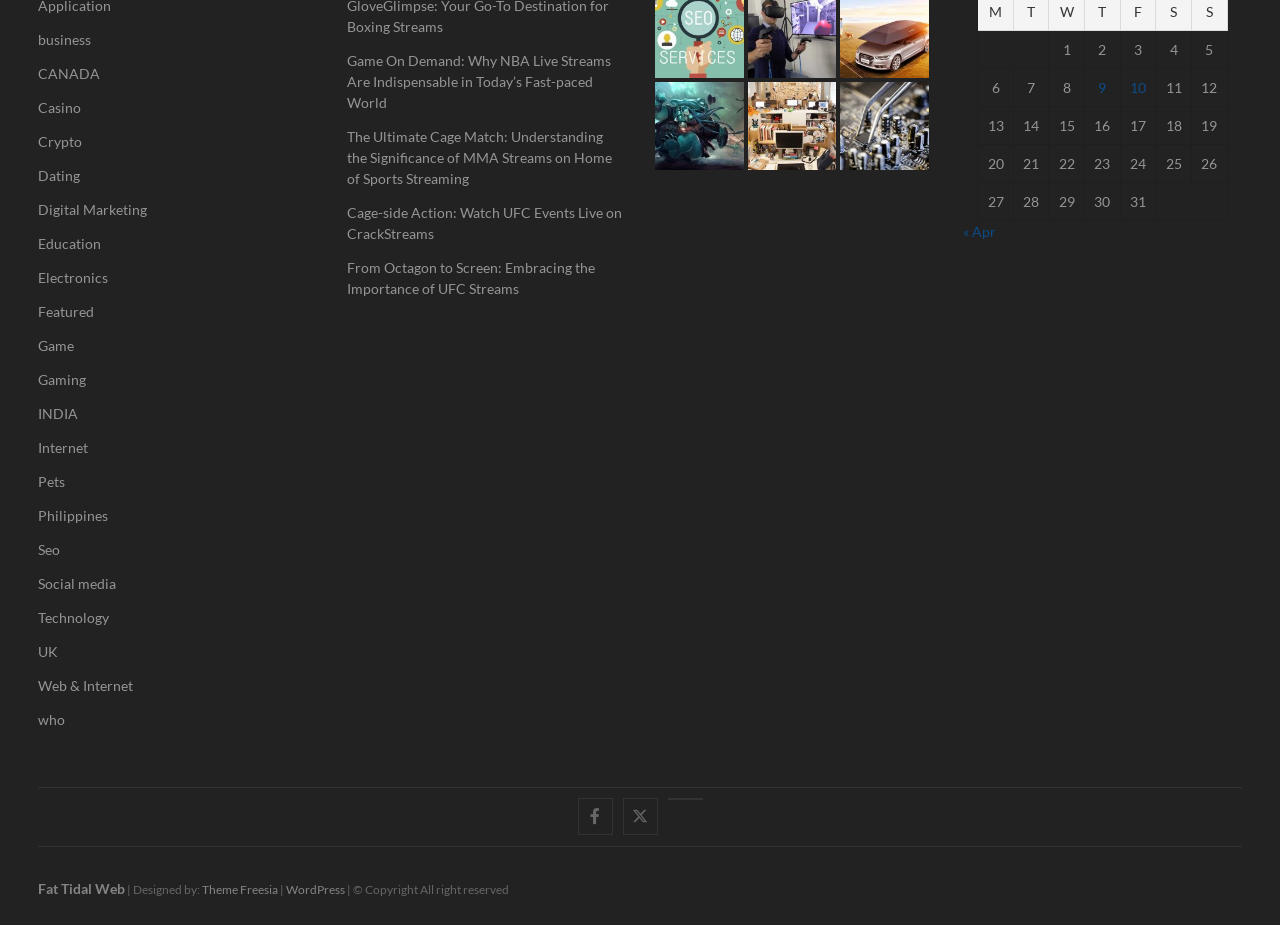Find the bounding box coordinates of the element I should click to carry out the following instruction: "Go to the 'Previous' month".

[0.753, 0.241, 0.778, 0.259]